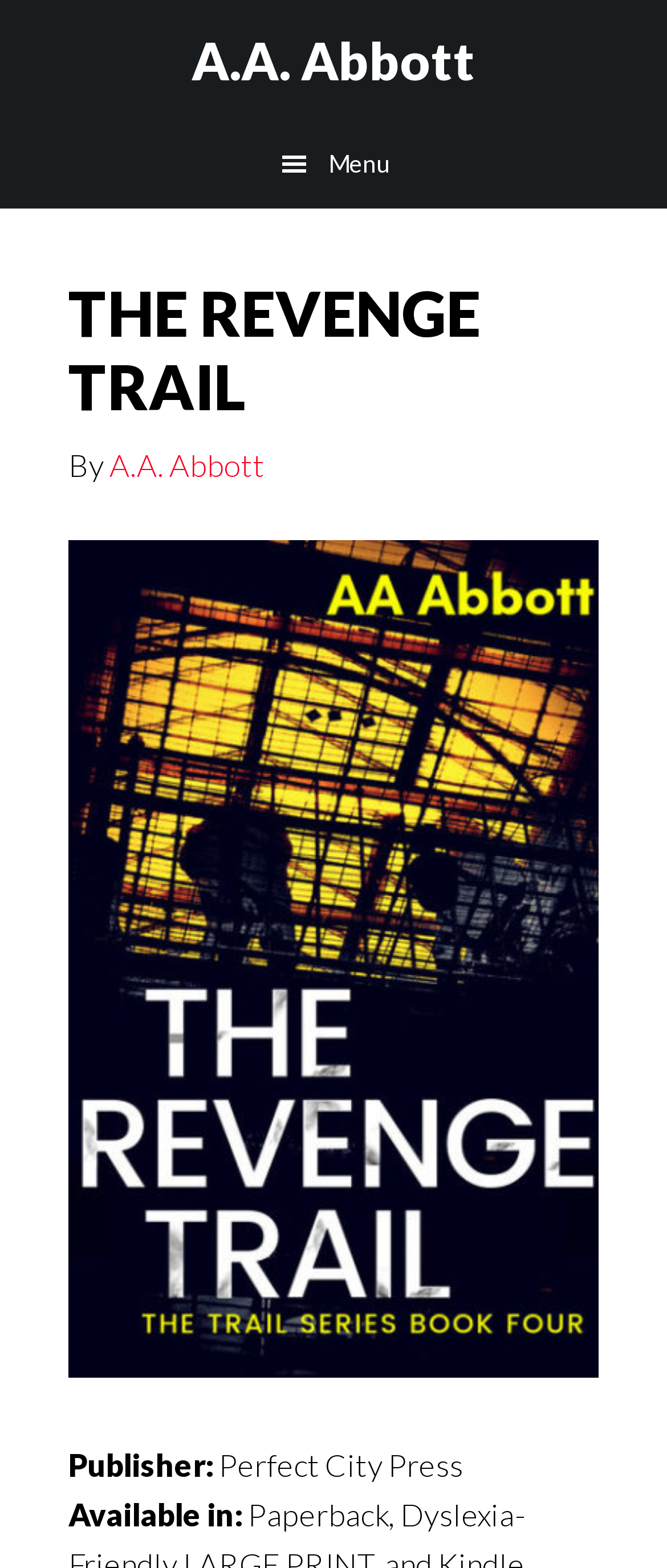What is the title of the book?
Based on the screenshot, respond with a single word or phrase.

THE REVENGE TRAIL